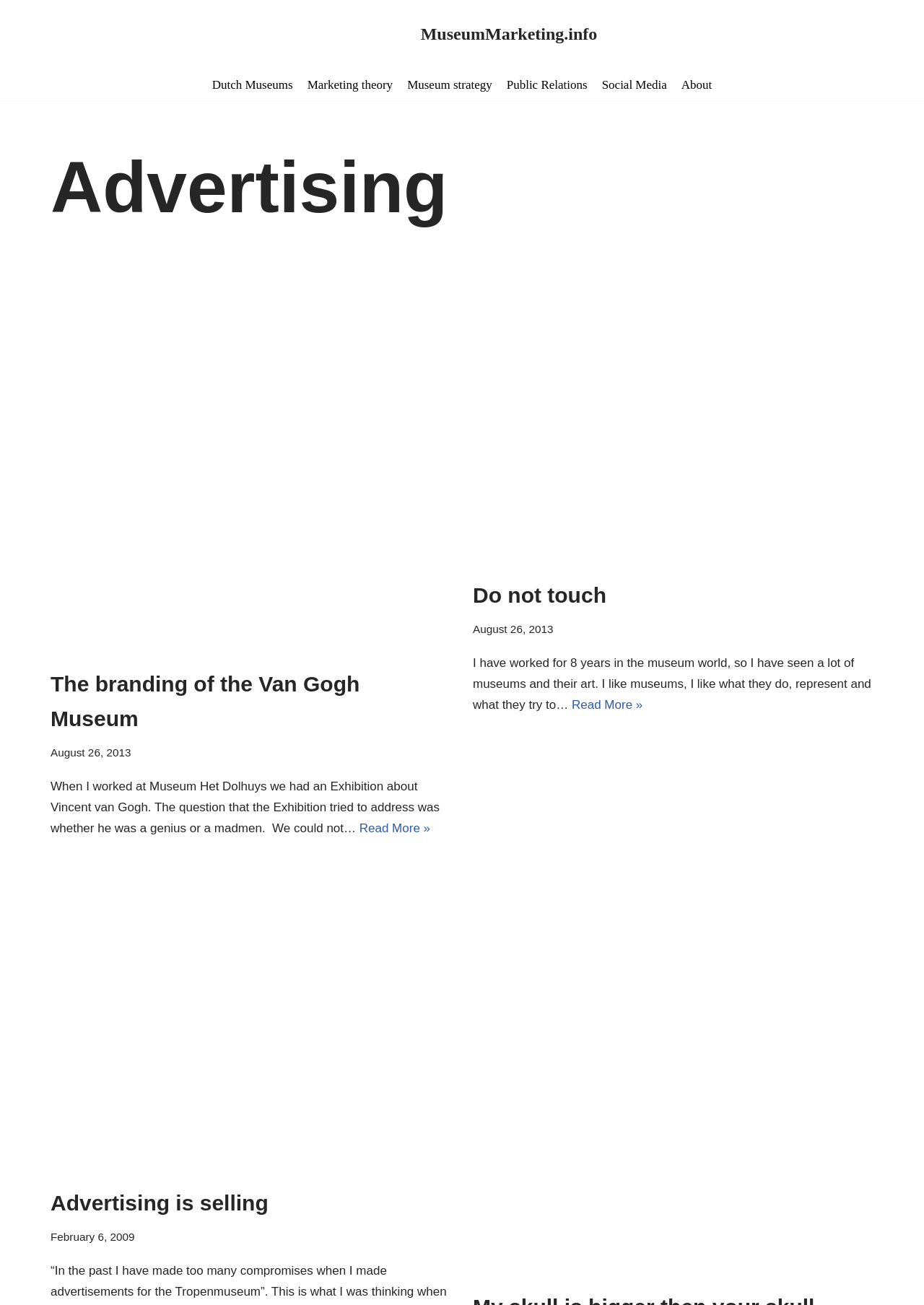Determine the coordinates of the bounding box for the clickable area needed to execute this instruction: "Learn about 'Advertising is selling'".

[0.055, 0.927, 0.313, 0.95]